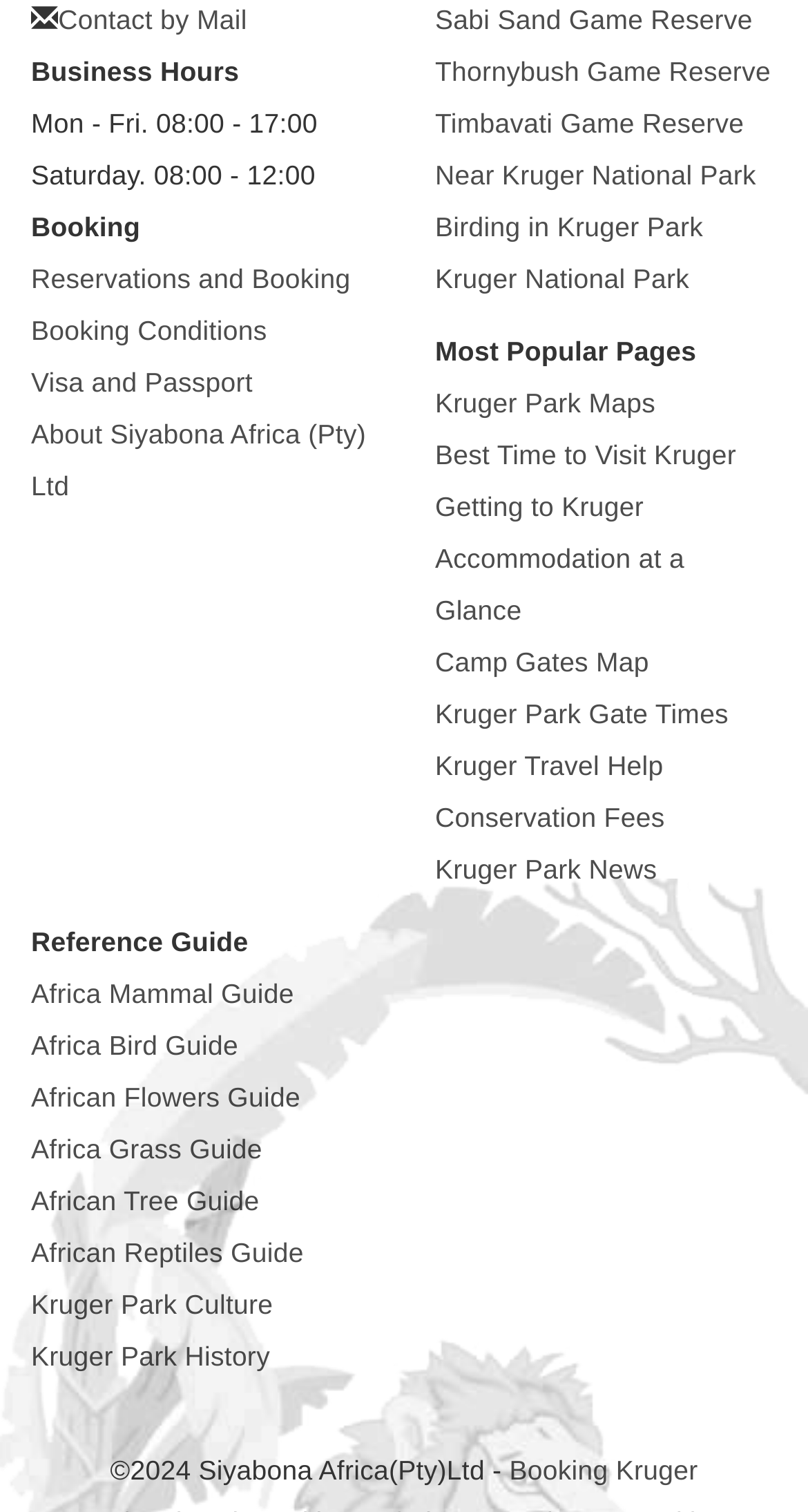Given the element description Booking Conditions, identify the bounding box coordinates for the UI element on the webpage screenshot. The format should be (top-left x, top-left y, bottom-right x, bottom-right y), with values between 0 and 1.

[0.038, 0.208, 0.33, 0.229]